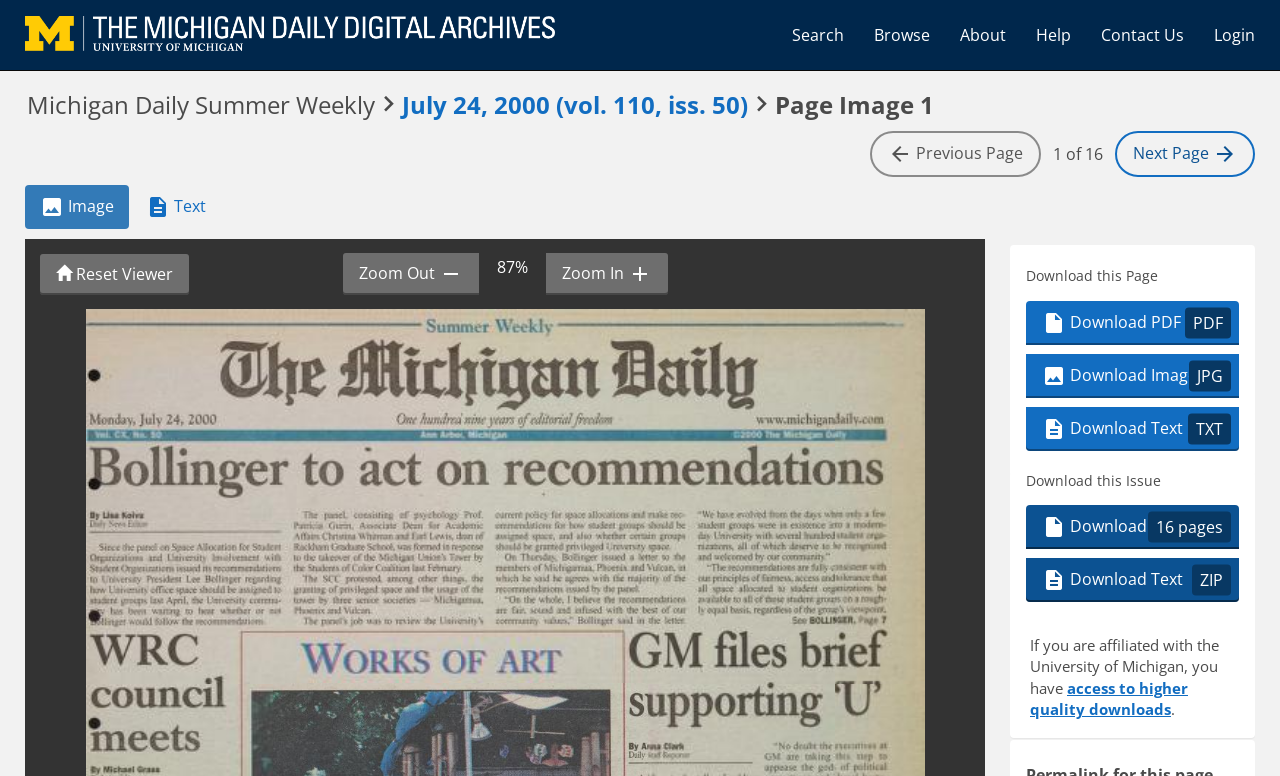Please give a succinct answer to the question in one word or phrase:
What is the orientation of the tab list?

Horizontal